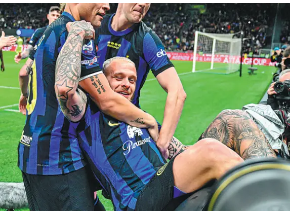Offer a detailed explanation of what is depicted in the image.

The image captures an exhilarating moment from a football match where players celebrate a significant achievement, likely a goal or victory. In the foreground, a jubilant player is lifted by his teammates, showcasing their camaraderie and joy. The player's expression radiates happiness and triumph, as he is embraced by his colleagues, highlighting the unity and spirit of the team. 

The background features the vibrant atmosphere of the stadium, with fans and action on the pitch, adding to the excitement of the scene. This celebration is emblematic of the passionate nature of football, where moments of victory are shared collectively, creating unforgettable memories for the players and supporters alike.